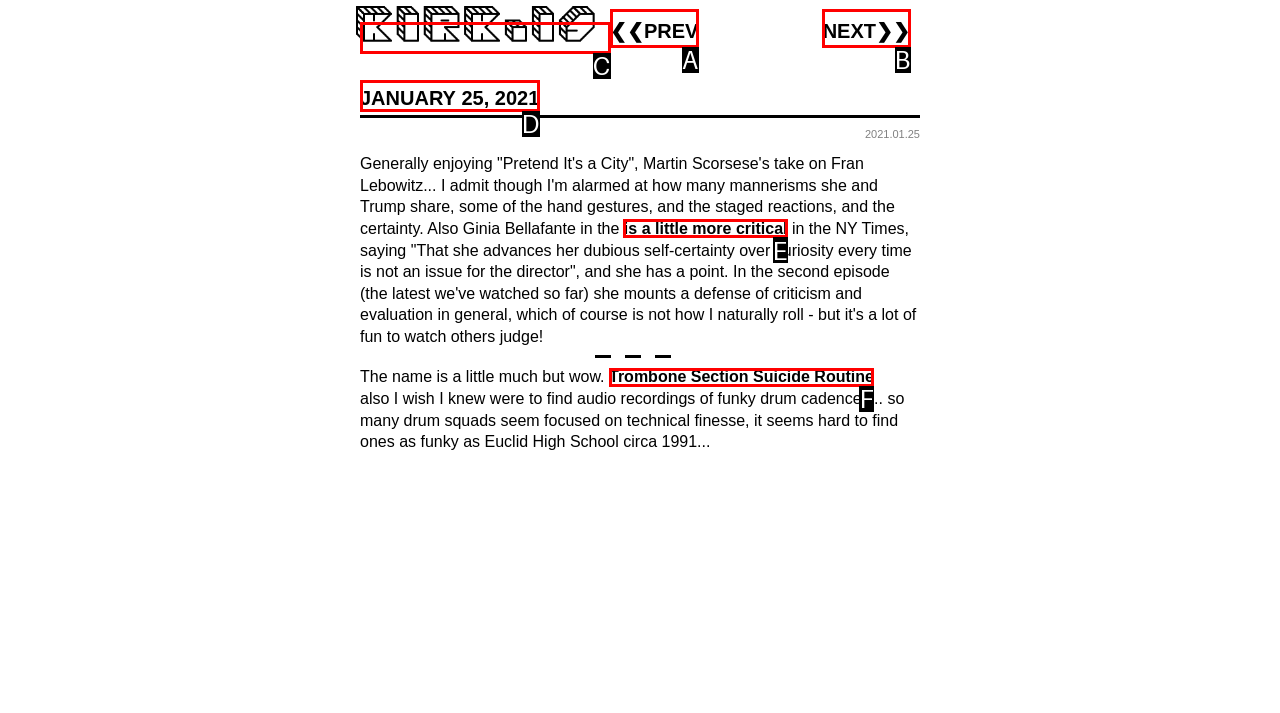Which option best describes: Trombone Section Suicide Routine
Respond with the letter of the appropriate choice.

F